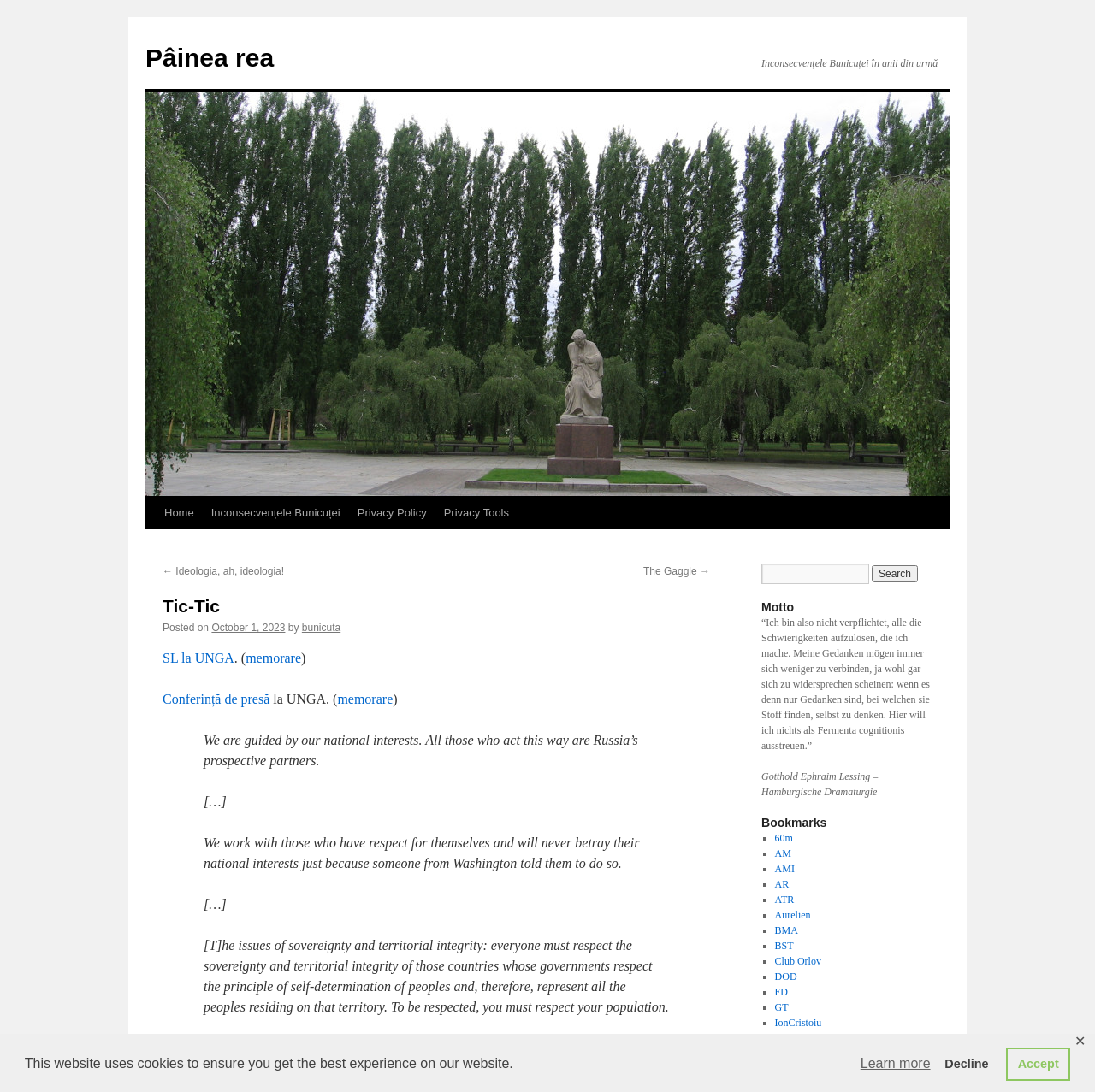Find the bounding box coordinates of the element's region that should be clicked in order to follow the given instruction: "Read the 'Motto'". The coordinates should consist of four float numbers between 0 and 1, i.e., [left, top, right, bottom].

[0.695, 0.549, 0.852, 0.563]